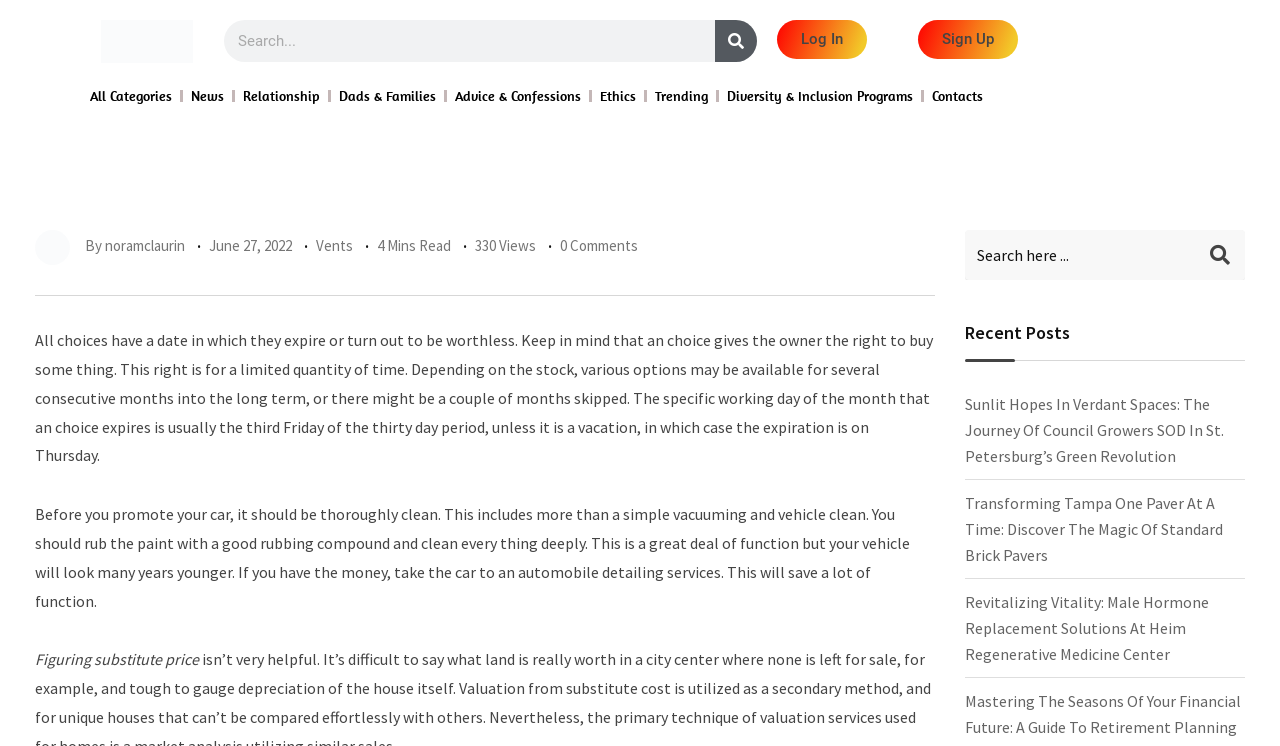How many minutes does it take to read the first article?
Please respond to the question with a detailed and well-explained answer.

I looked at the article section and found the text '4 Mins Read' next to the author's name, which indicates the estimated time it takes to read the article.